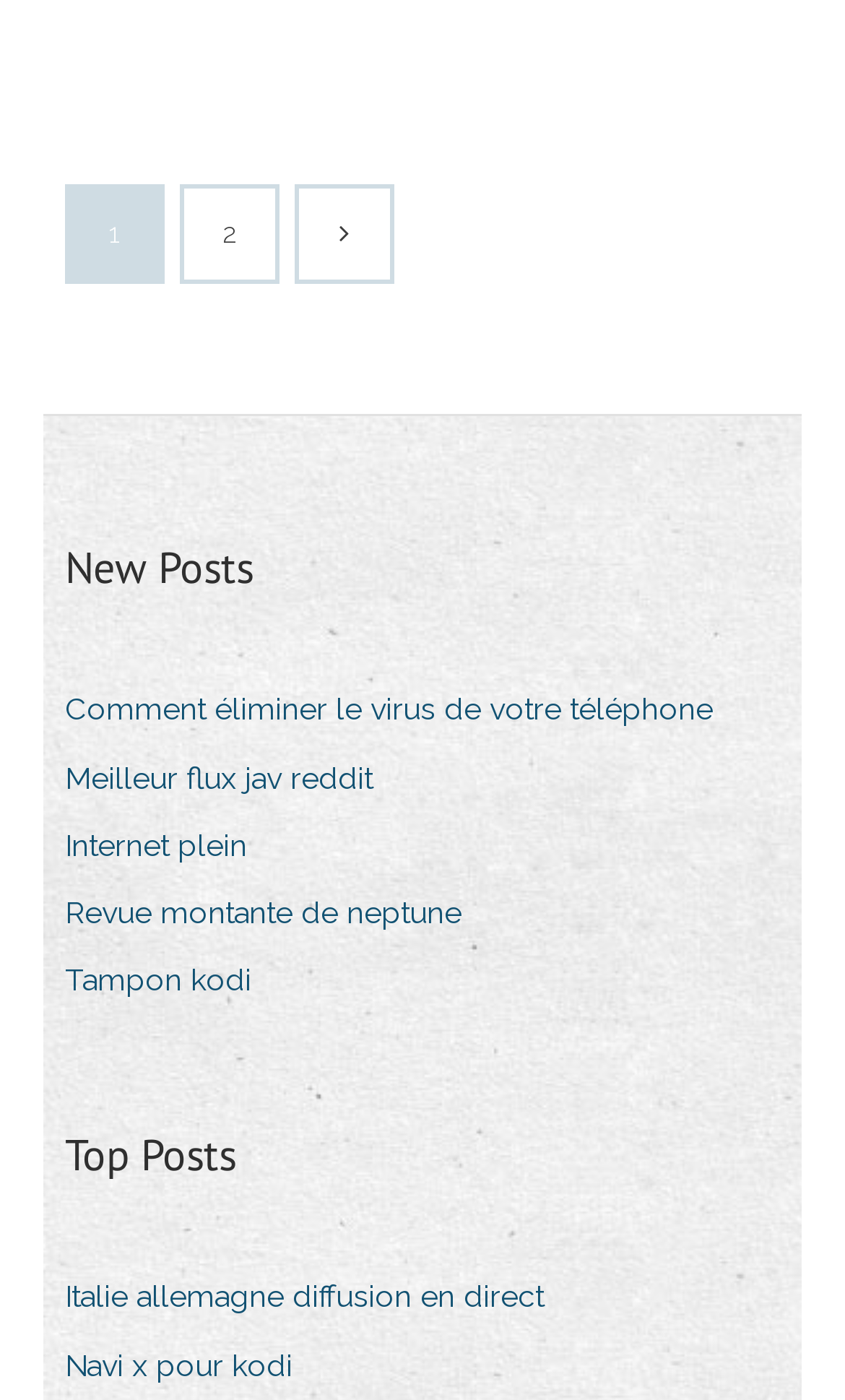Given the description of a UI element: "Italie allemagne diffusion en direct", identify the bounding box coordinates of the matching element in the webpage screenshot.

[0.077, 0.906, 0.682, 0.948]